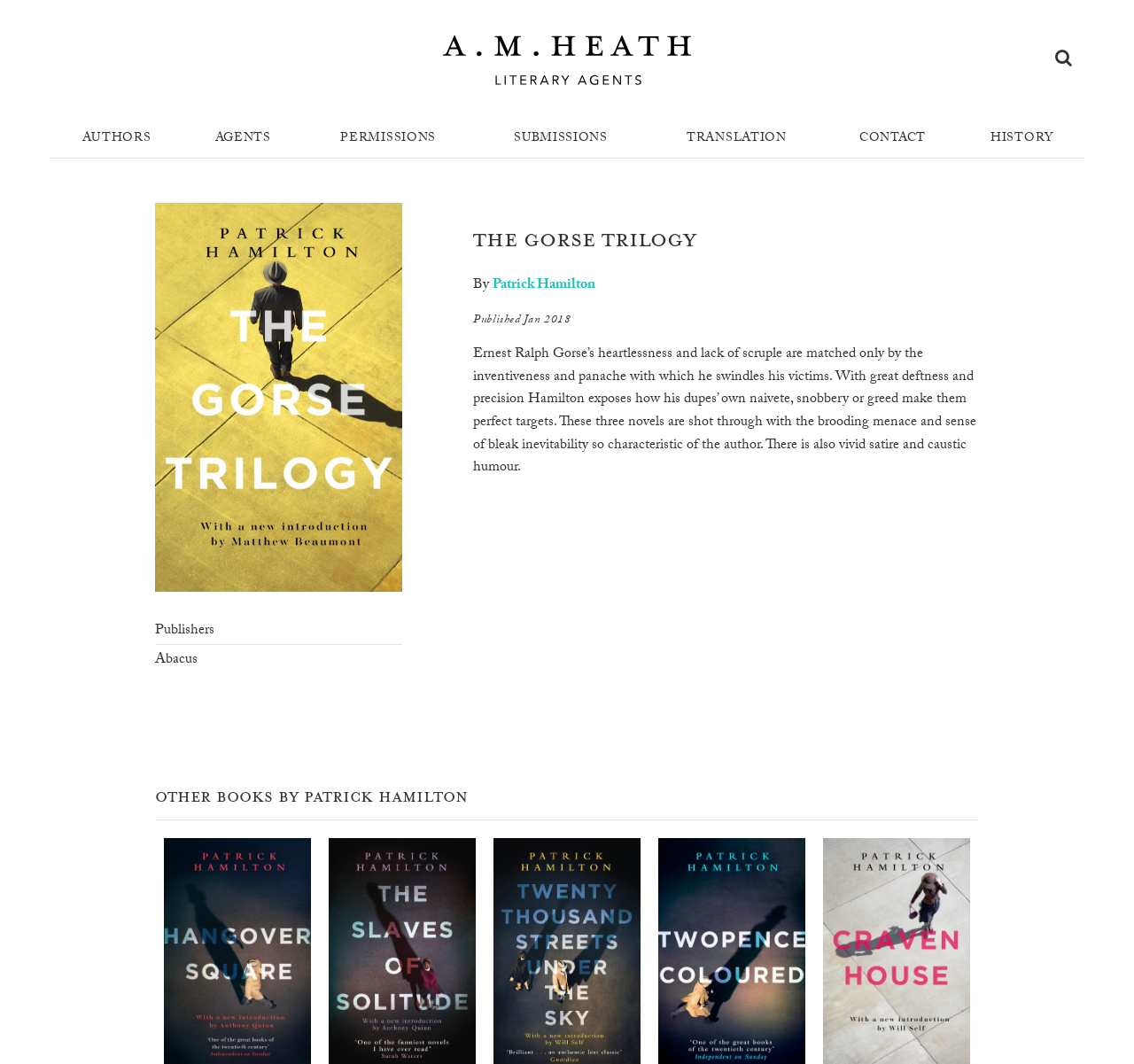Provide a one-word or brief phrase answer to the question:
What is the name of the trilogy?

The Gorse Trilogy